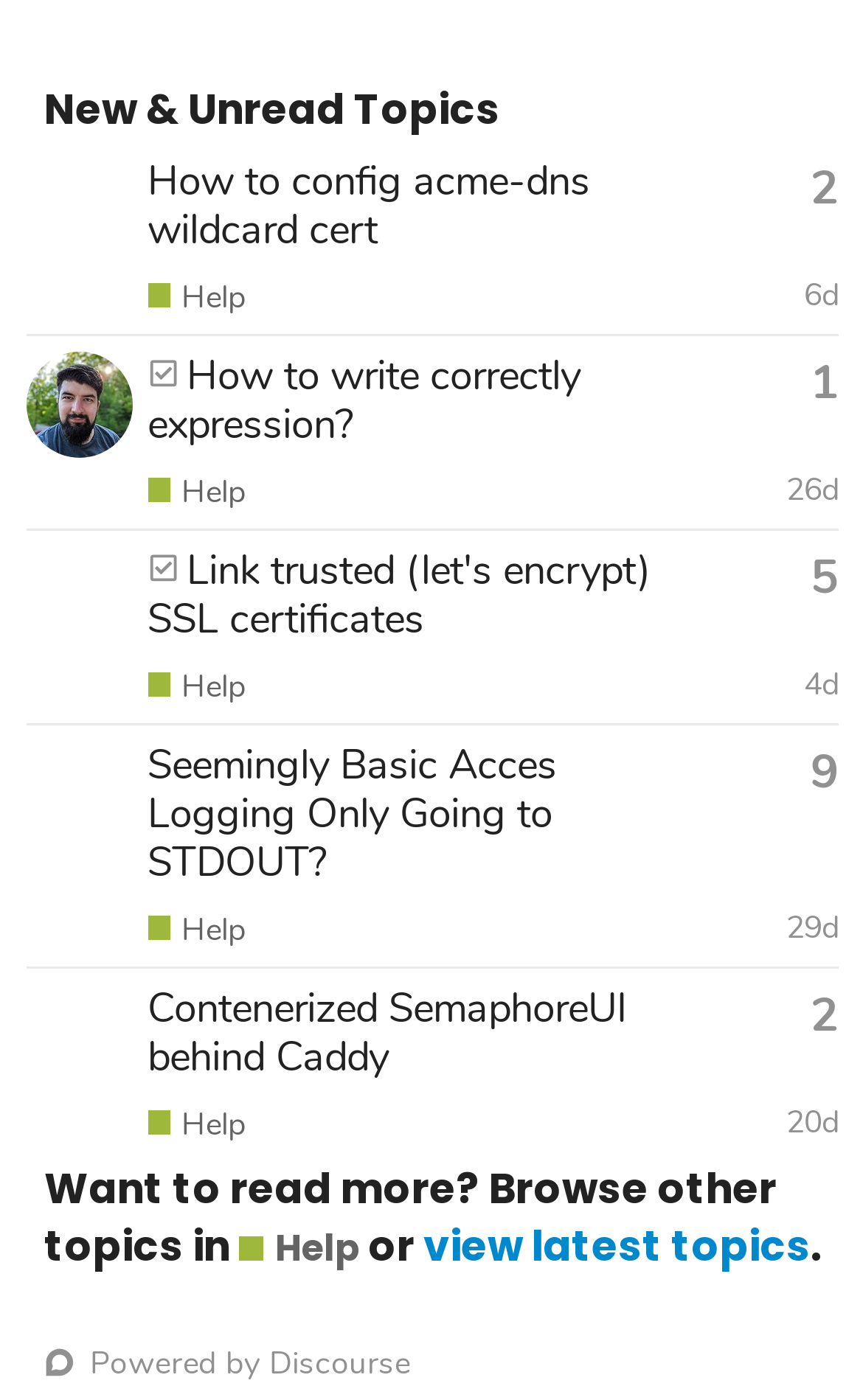Please identify the bounding box coordinates of the element on the webpage that should be clicked to follow this instruction: "View latest topics". The bounding box coordinates should be given as four float numbers between 0 and 1, formatted as [left, top, right, bottom].

[0.49, 0.869, 0.939, 0.911]